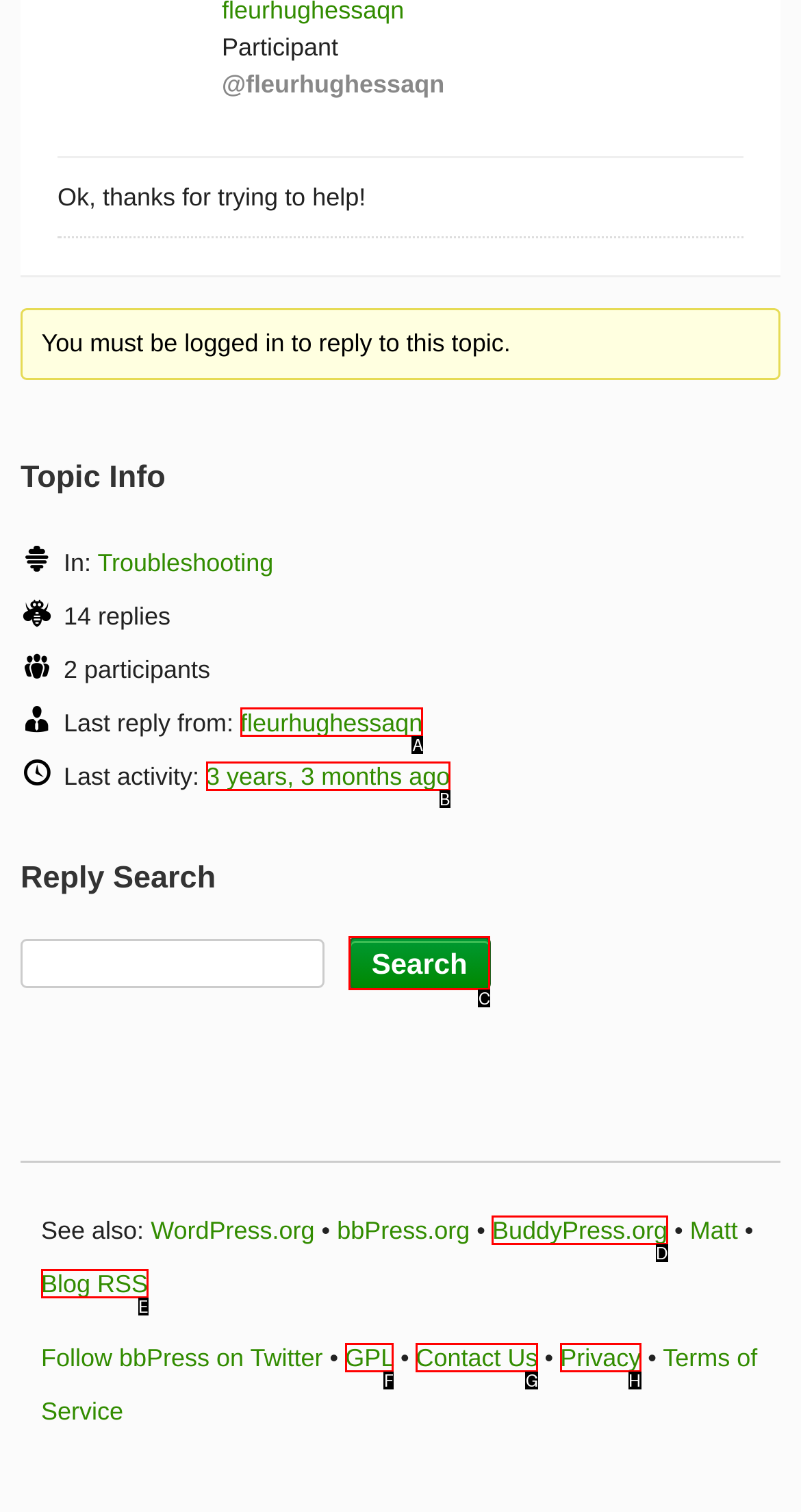Choose the UI element you need to click to carry out the task: Visit the profile of 'fleurhughessaqn'.
Respond with the corresponding option's letter.

A